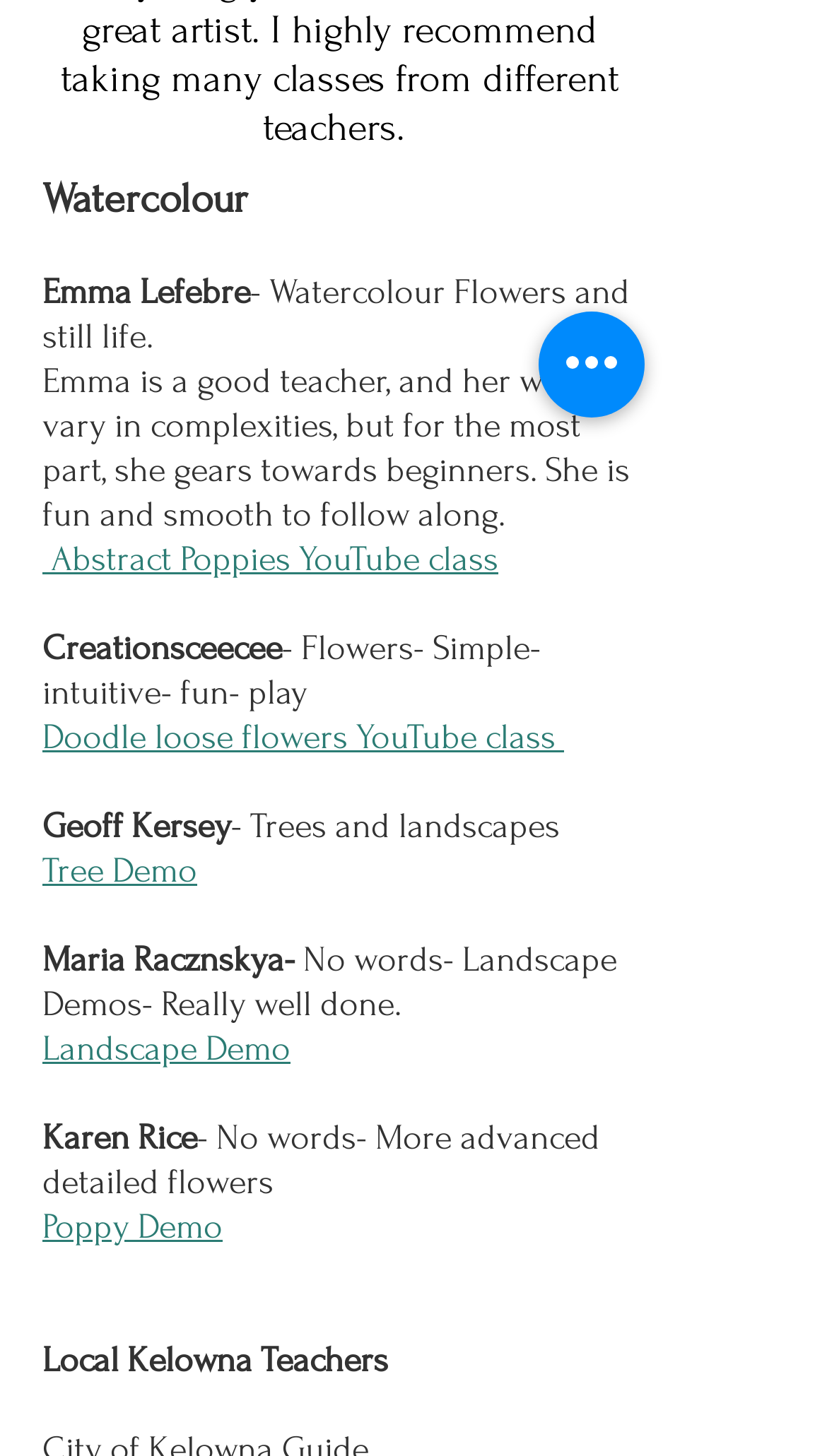Find the bounding box coordinates for the HTML element described as: "aria-label="Quick actions"". The coordinates should consist of four float values between 0 and 1, i.e., [left, top, right, bottom].

[0.651, 0.214, 0.779, 0.287]